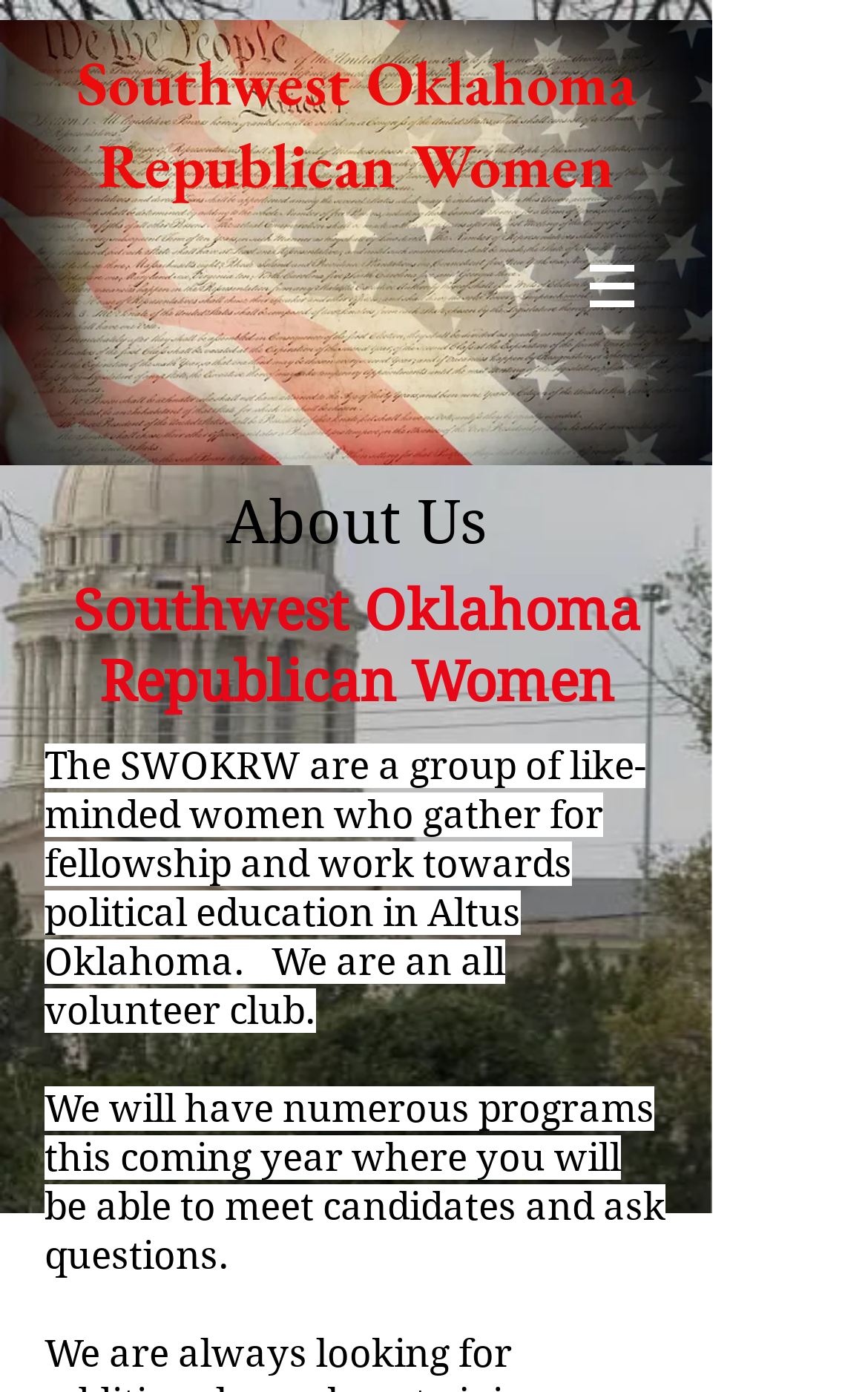Is the group volunteer-based?
Please craft a detailed and exhaustive response to the question.

The group's volunteer-based nature is mentioned in the static text 'We are an all volunteer club.' which explicitly states that the group is run by volunteers.